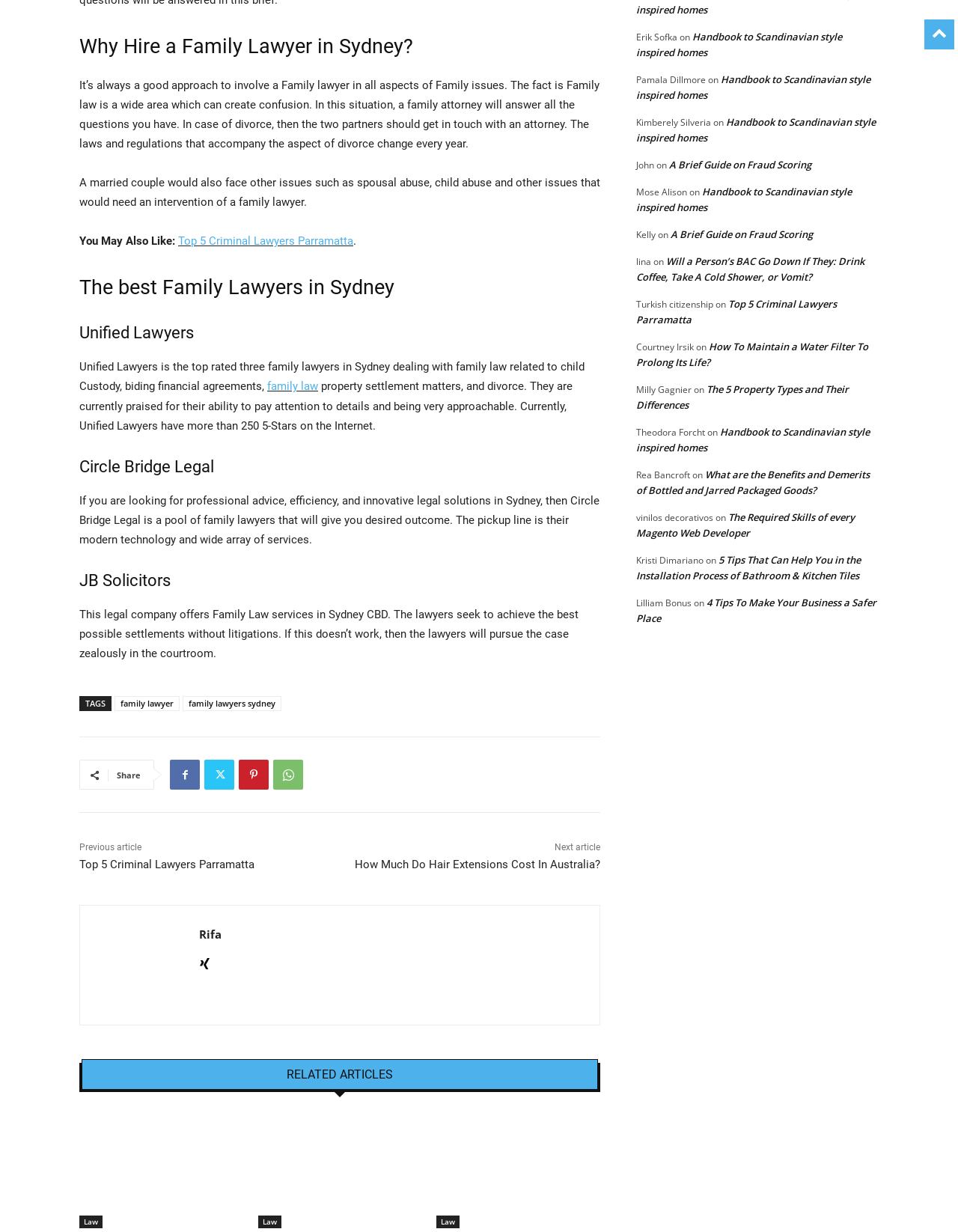Show the bounding box coordinates for the element that needs to be clicked to execute the following instruction: "Click on 'Top 5 Criminal Lawyers Parramatta'". Provide the coordinates in the form of four float numbers between 0 and 1, i.e., [left, top, right, bottom].

[0.186, 0.19, 0.369, 0.201]